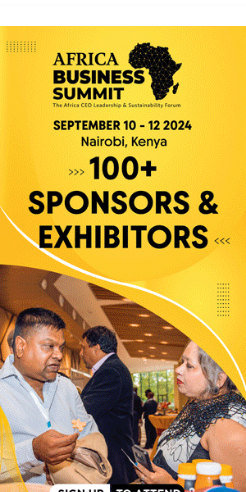How many sponsors and exhibitors will feature at the event?
Give a detailed explanation using the information visible in the image.

The number of sponsors and exhibitors can be determined by reading the caption, which highlights that the event will feature over 100 sponsors and exhibitors, emphasizing the significance of collaboration in business.